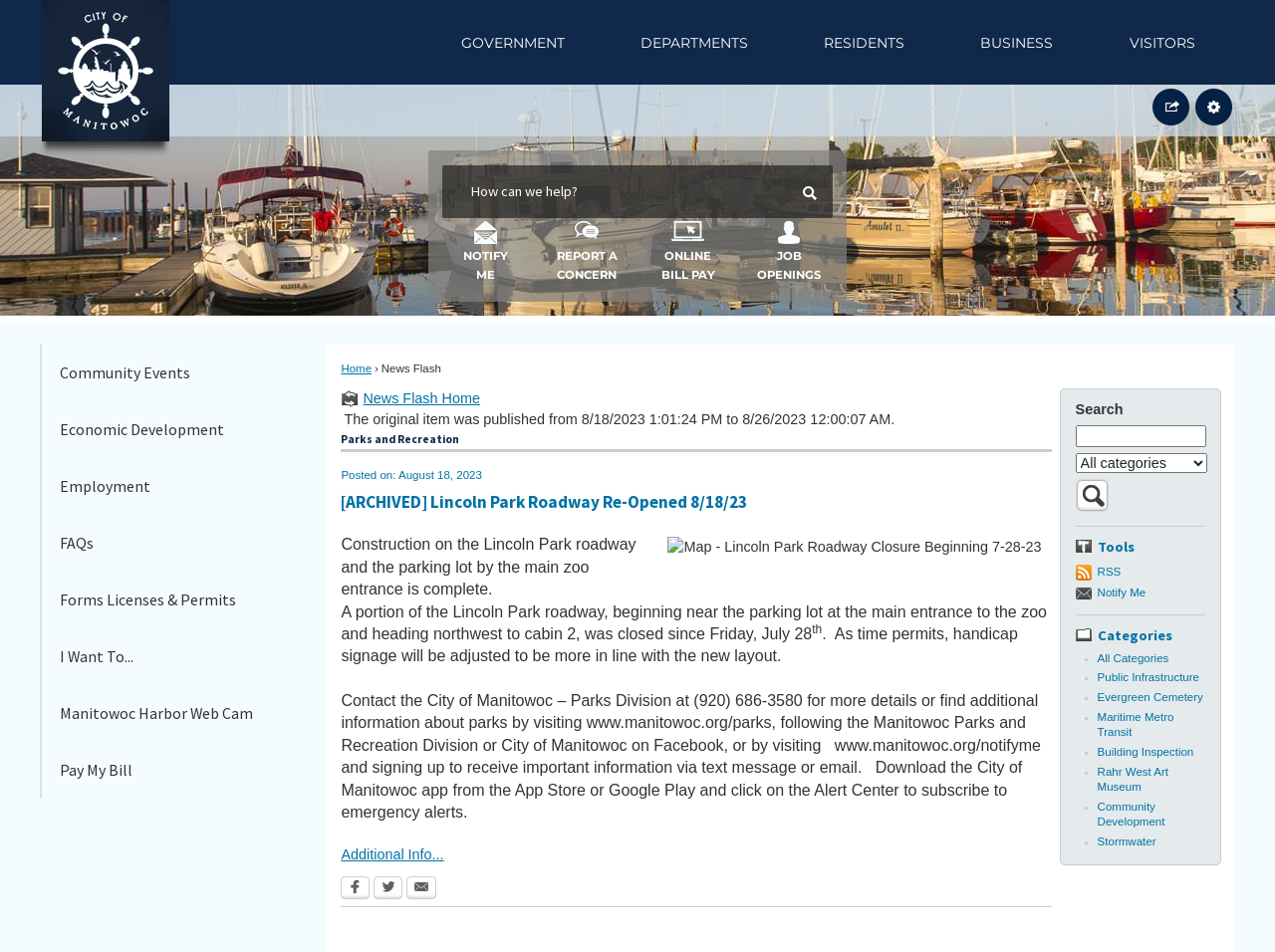Determine the bounding box coordinates of the clickable element to achieve the following action: 'Read more about Lincoln Park Roadway Re-Opened'. Provide the coordinates as four float values between 0 and 1, formatted as [left, top, right, bottom].

[0.267, 0.515, 0.825, 0.54]